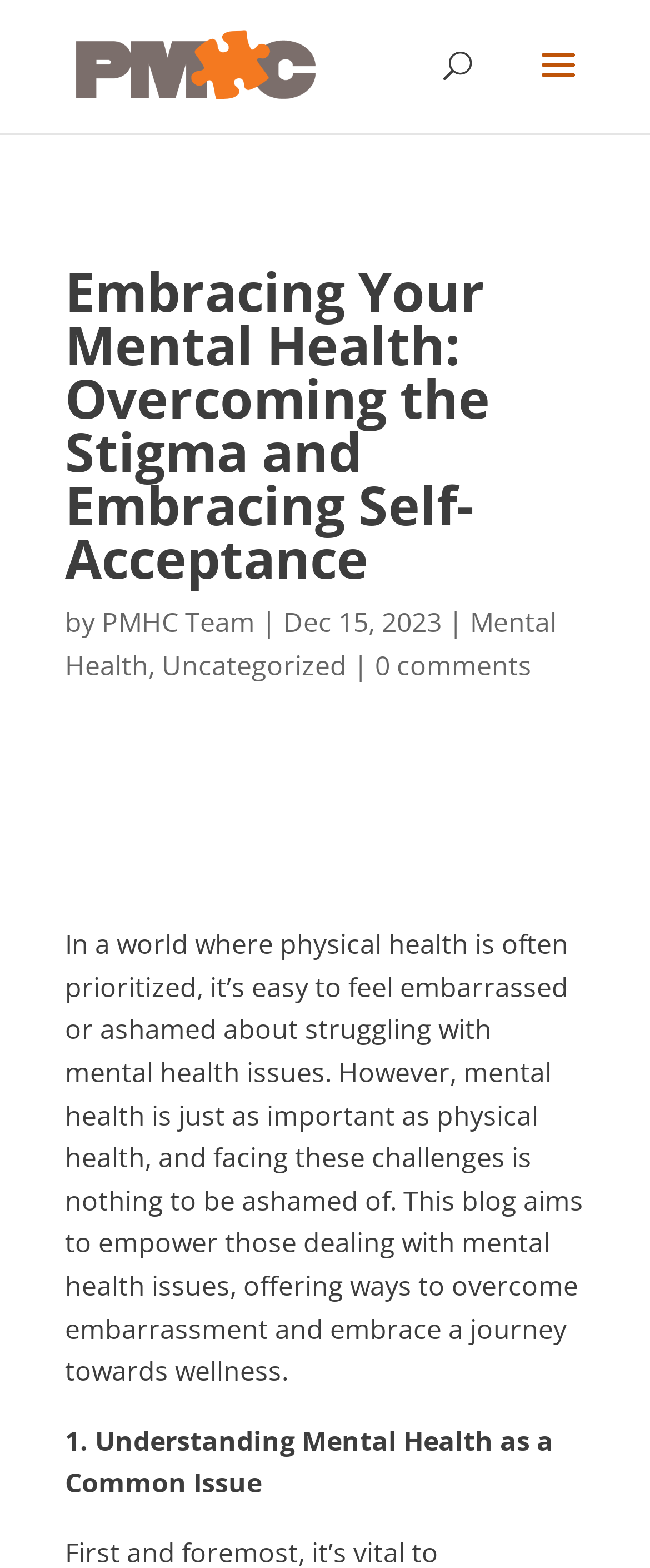Write a detailed summary of the webpage, including text, images, and layout.

The webpage is about embracing mental health and overcoming the stigma associated with it. At the top left, there is a link to the "Philadelphia Mental Health Center" accompanied by an image with the same name. Below this, there is a search bar that spans almost the entire width of the page.

The main content of the page is headed by a title "Embracing Your Mental Health: Overcoming the Stigma and Embracing Self-Acceptance" which is centered at the top of the page. Below the title, there is a byline that reads "by PMHC Team" followed by the date "Dec 15, 2023". To the right of the byline, there are links to categories "Mental Health" and "Uncategorized", separated by a vertical bar.

The main article begins with a paragraph that discusses the importance of mental health and how it is often overlooked in favor of physical health. The text explains that mental health is just as important and that facing challenges related to it is nothing to be ashamed of. The article aims to empower those dealing with mental health issues and offers ways to overcome embarrassment and embark on a journey towards wellness.

Below the introductory paragraph, there is a subheading "1. Understanding Mental Health as a Common Issue" which suggests that the article will be divided into sections or steps to achieve mental wellness.